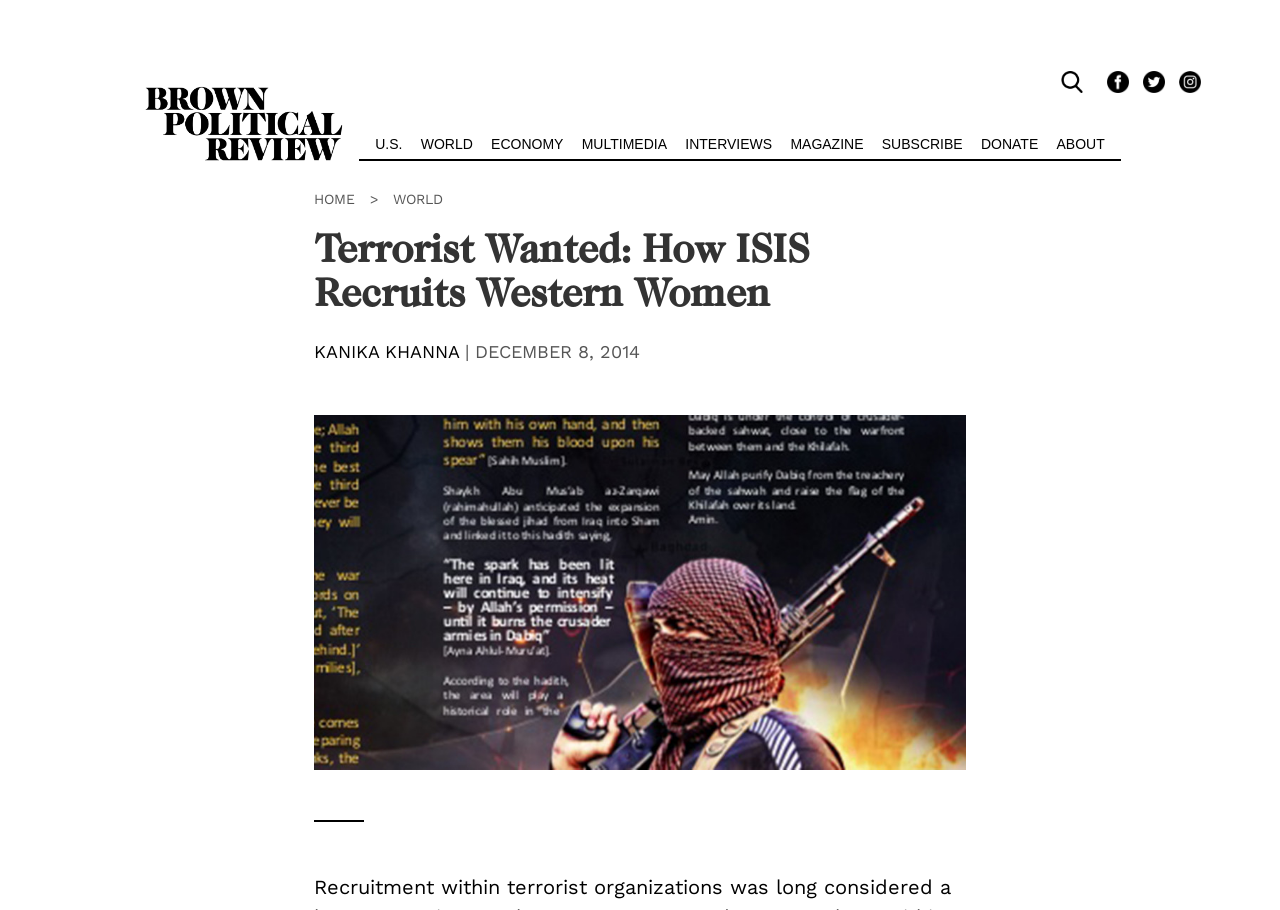Determine the bounding box coordinates of the element's region needed to click to follow the instruction: "Check Latest Listings". Provide these coordinates as four float numbers between 0 and 1, formatted as [left, top, right, bottom].

None